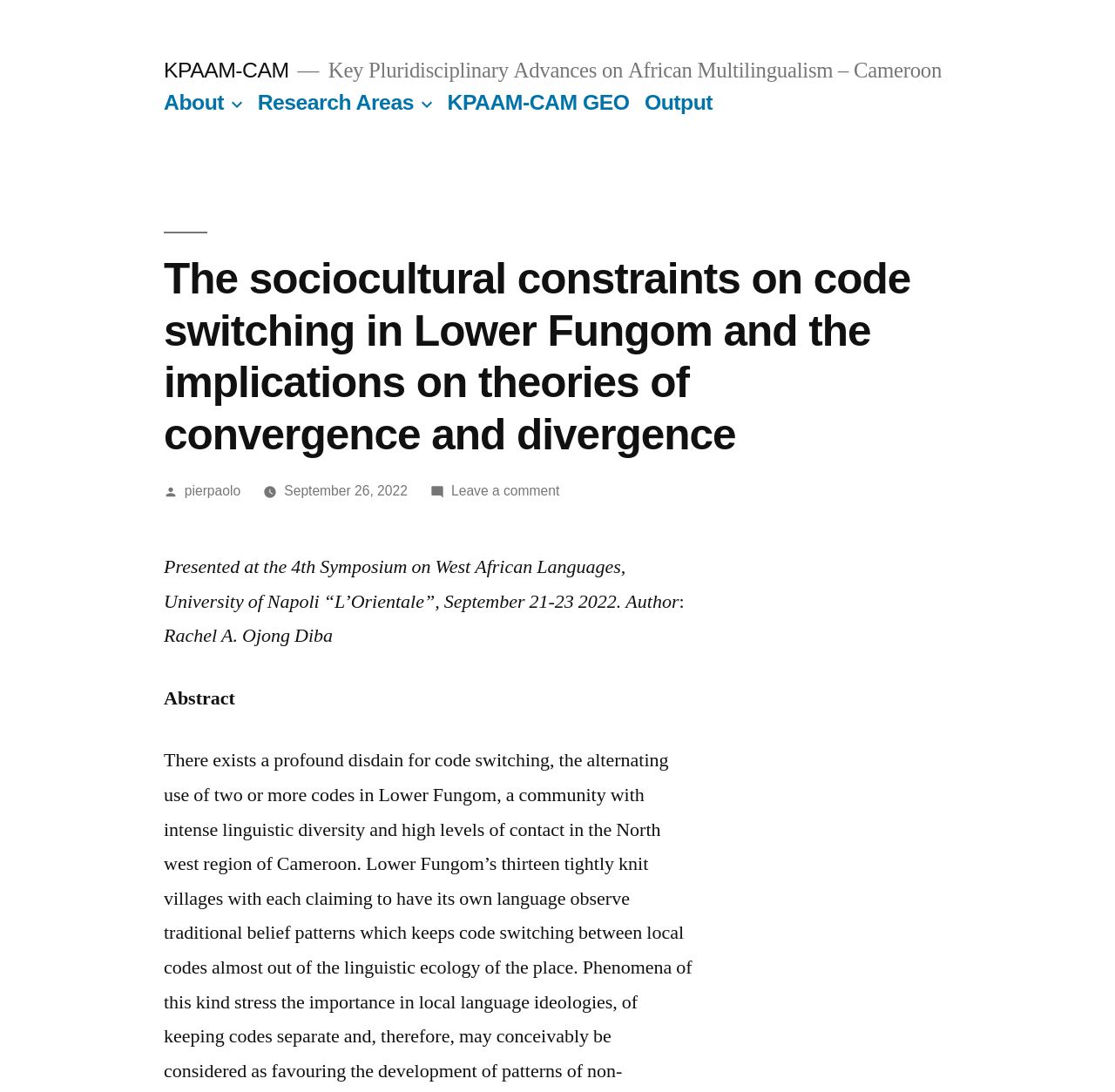Pinpoint the bounding box coordinates of the clickable element needed to complete the instruction: "Leave a comment on the article". The coordinates should be provided as four float numbers between 0 and 1: [left, top, right, bottom].

[0.405, 0.443, 0.502, 0.456]